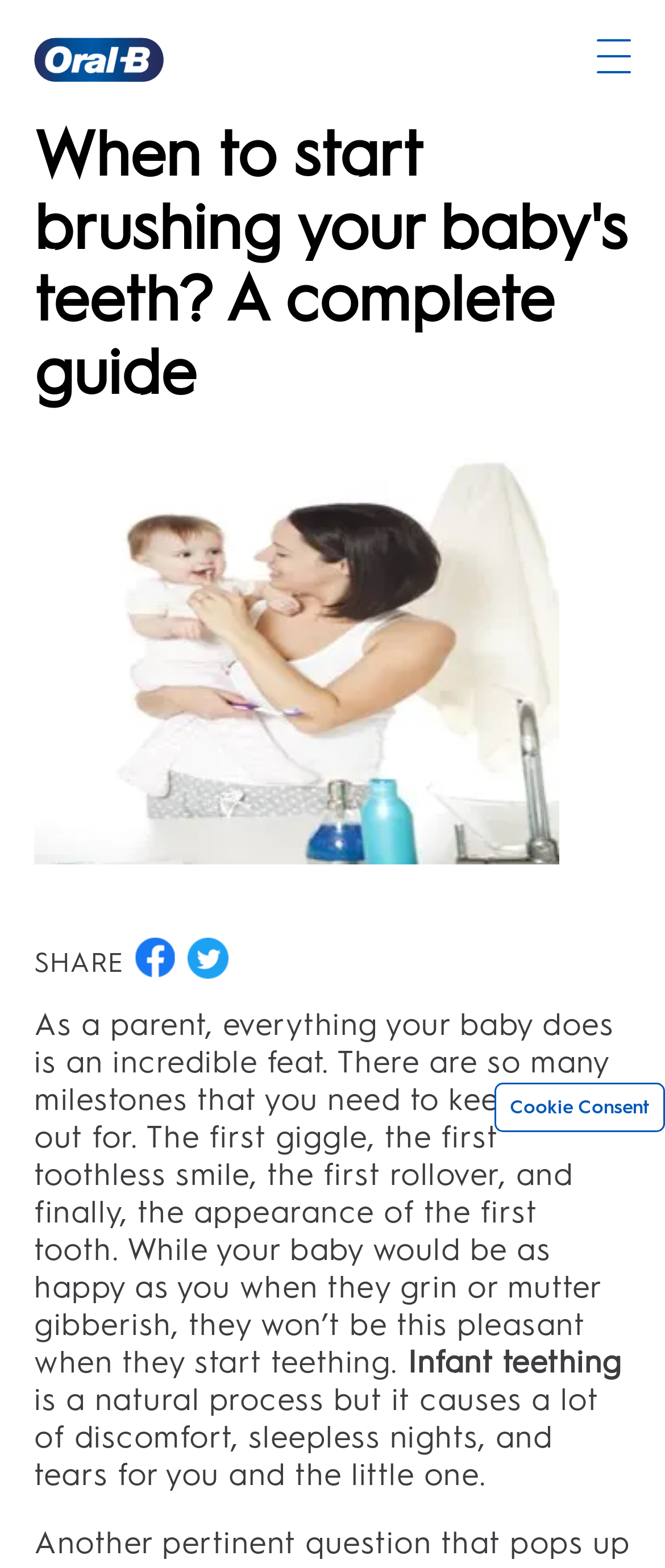What is depicted in the article banner image?
Provide a detailed answer to the question using information from the image.

The article banner image is likely an illustration or photo related to brushing a baby's teeth, as it is placed at the top of the webpage and is related to the main topic of the webpage.